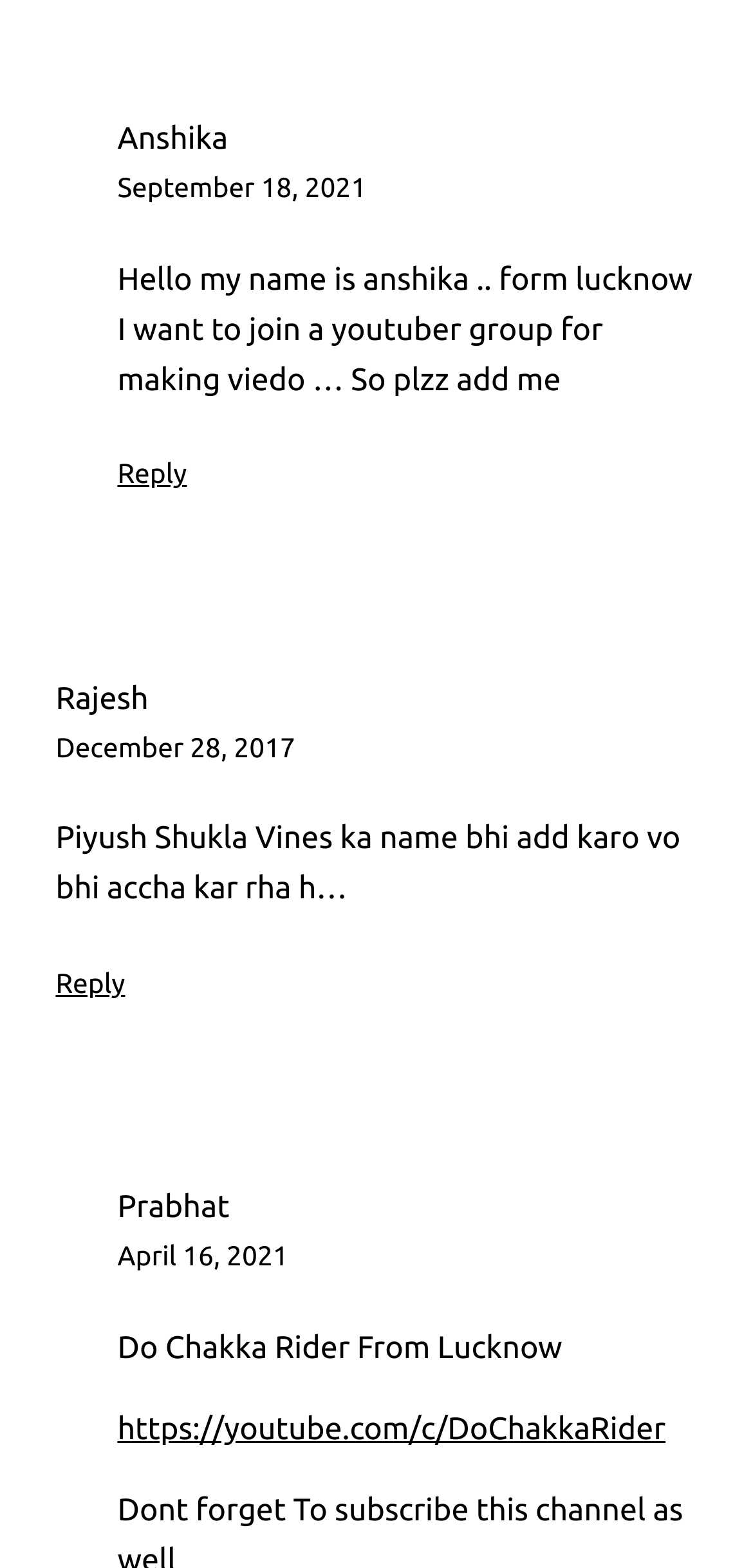How many user avatars are displayed?
Analyze the image and deliver a detailed answer to the question.

I counted the number of image elements with descriptions like 'Rajesh Avatar', 'Prabhat Avatar', etc. and found three of them.